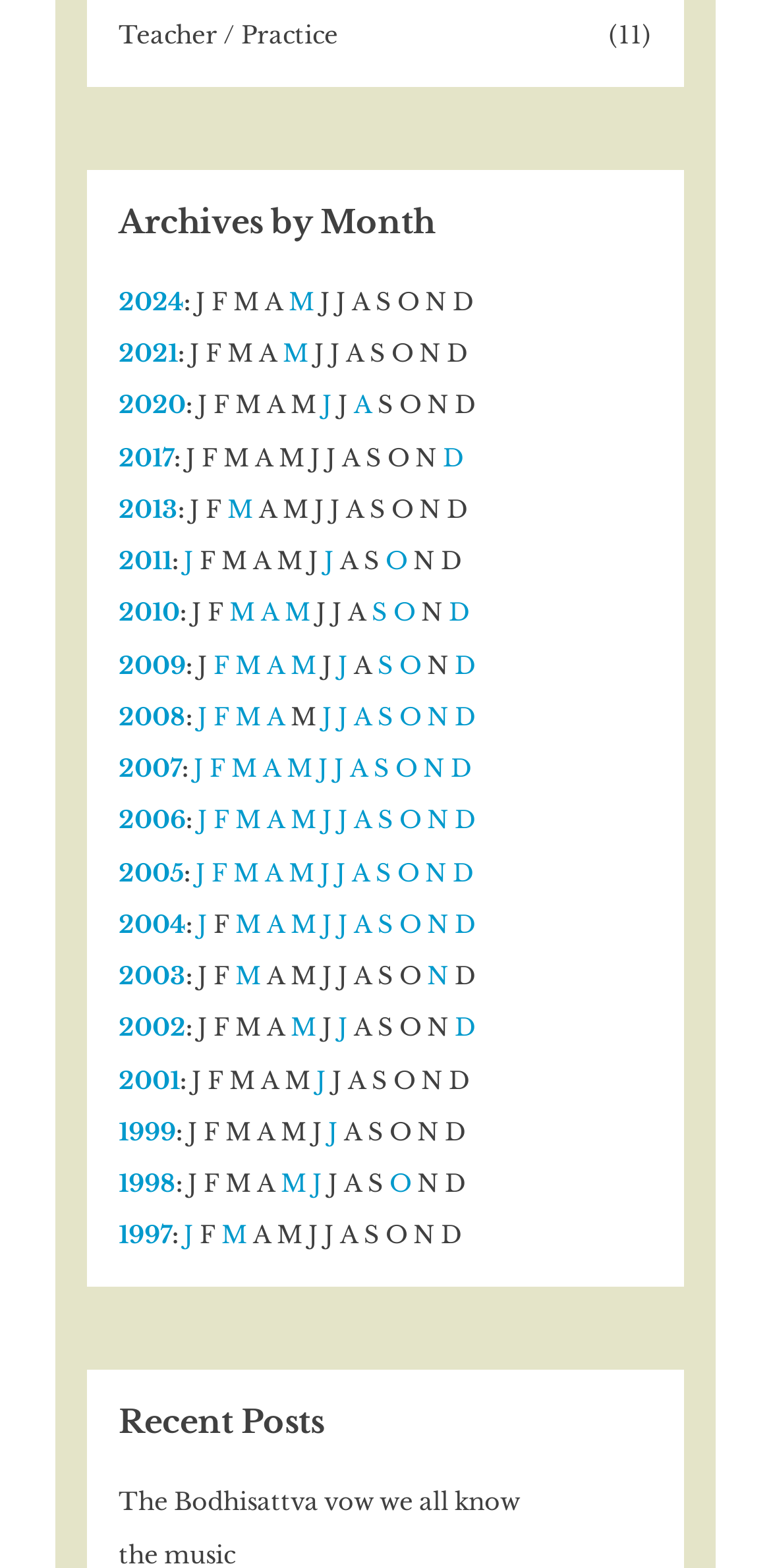What is the title of the archives section?
Please use the image to provide an in-depth answer to the question.

The title of the archives section can be found at the top of the webpage, which is 'Archives by Month'. This is a heading element that indicates the start of the archives section.